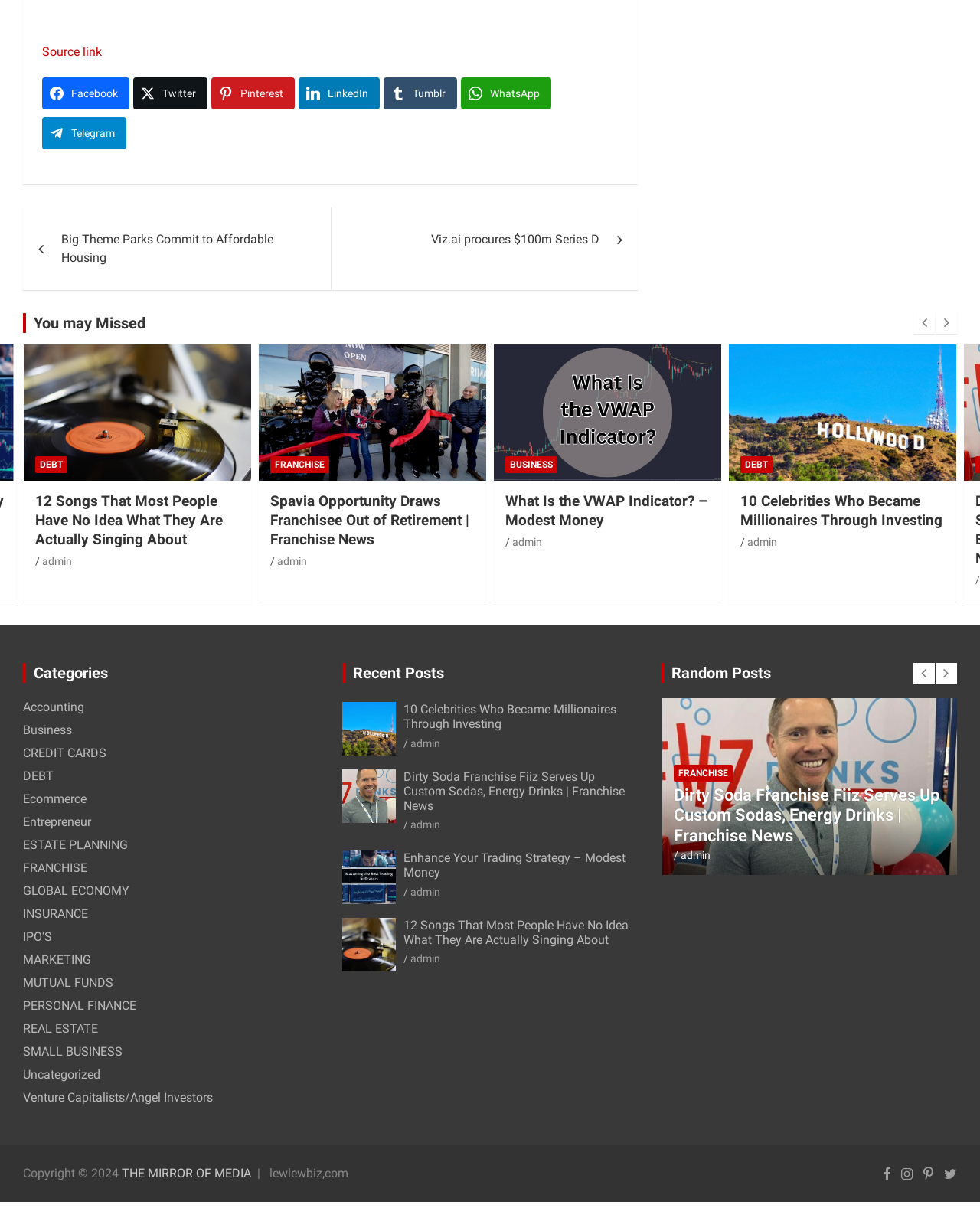Locate the bounding box coordinates of the area you need to click to fulfill this instruction: 'Click on the 'Next' button'. The coordinates must be in the form of four float numbers ranging from 0 to 1: [left, top, right, bottom].

[0.932, 0.259, 0.954, 0.276]